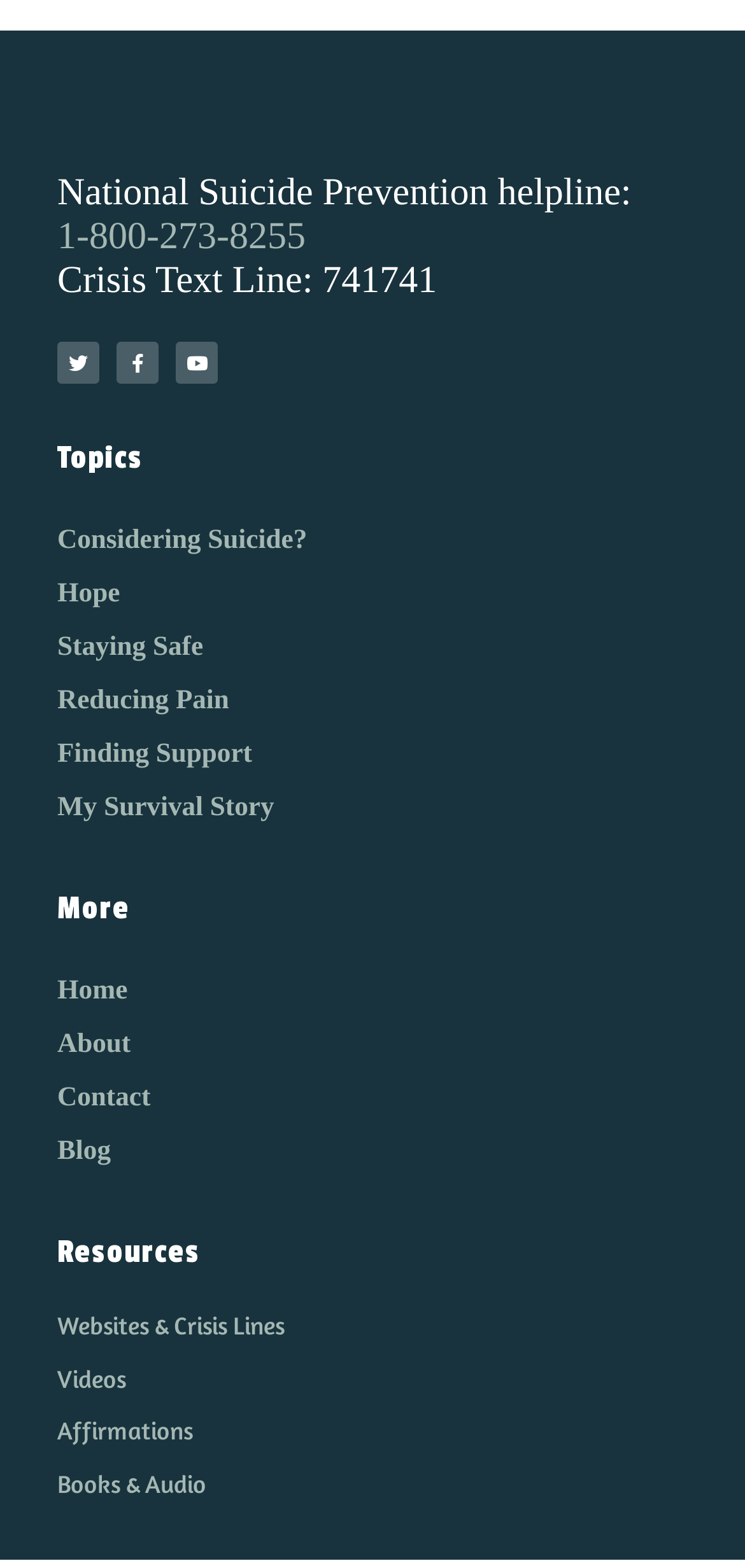What is the national suicide prevention helpline?
Based on the image, answer the question with as much detail as possible.

The national suicide prevention helpline is displayed at the top of the webpage, next to the 'National Suicide Prevention helpline:' text. The phone number is 1-800-273-8255, which is a clickable link.